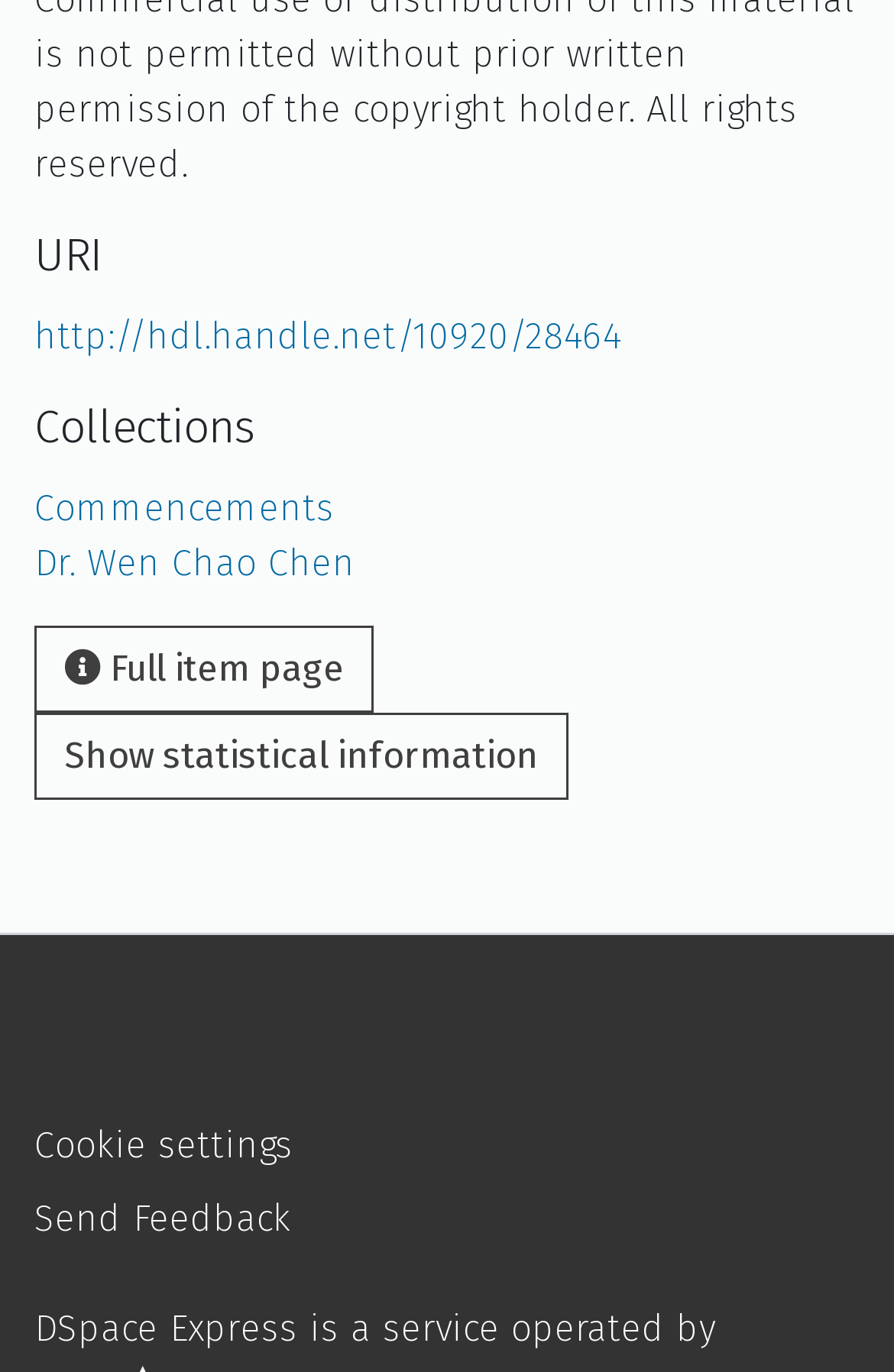Predict the bounding box for the UI component with the following description: "Dr. Wen Chao Chen".

[0.038, 0.394, 0.397, 0.426]